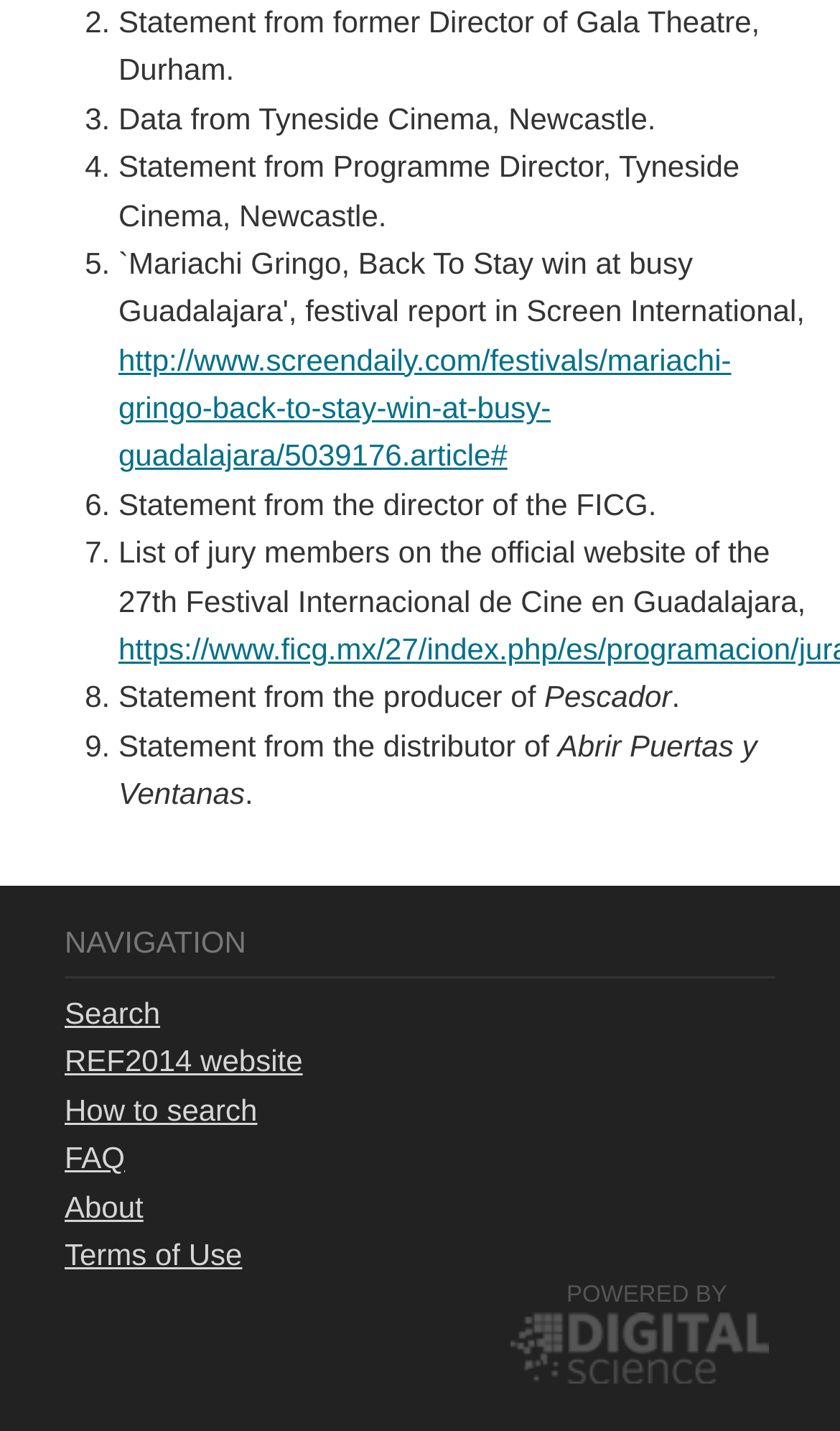Identify the bounding box coordinates for the region to click in order to carry out this instruction: "Learn about the website". Provide the coordinates using four float numbers between 0 and 1, formatted as [left, top, right, bottom].

[0.077, 0.831, 0.171, 0.855]